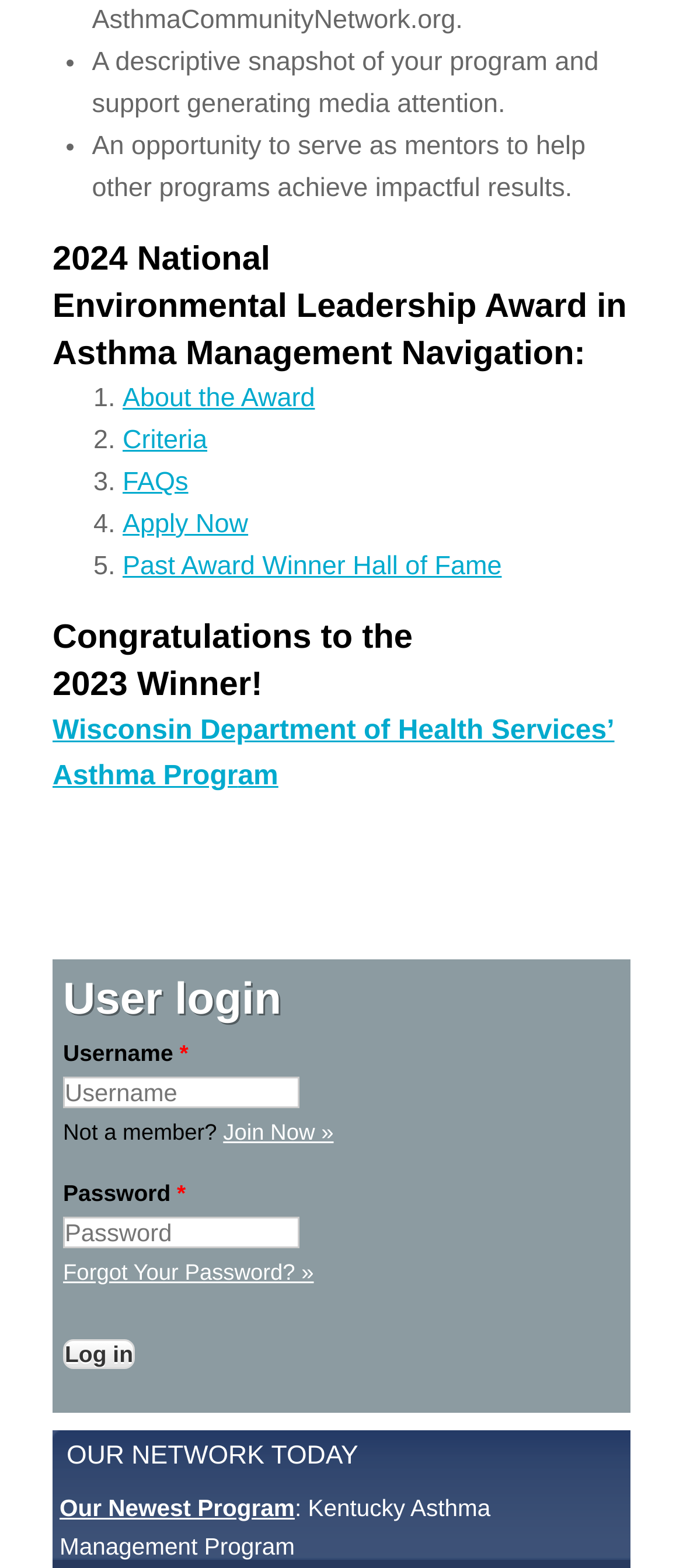Using the description "title="NETS Victoria"", predict the bounding box of the relevant HTML element.

None